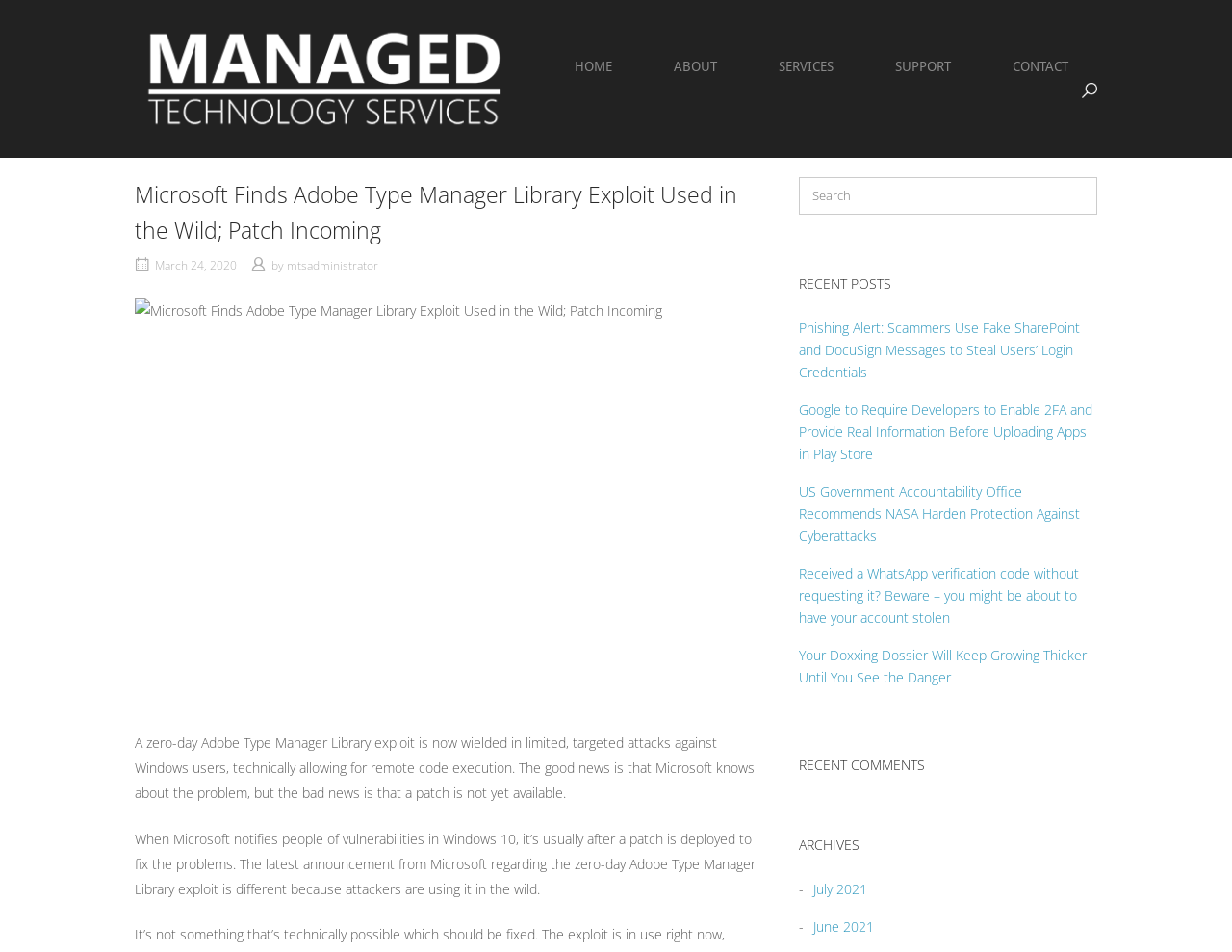Identify the bounding box coordinates of the region that needs to be clicked to carry out this instruction: "Click on the 'Leave a comment' heading". Provide these coordinates as four float numbers ranging from 0 to 1, i.e., [left, top, right, bottom].

None